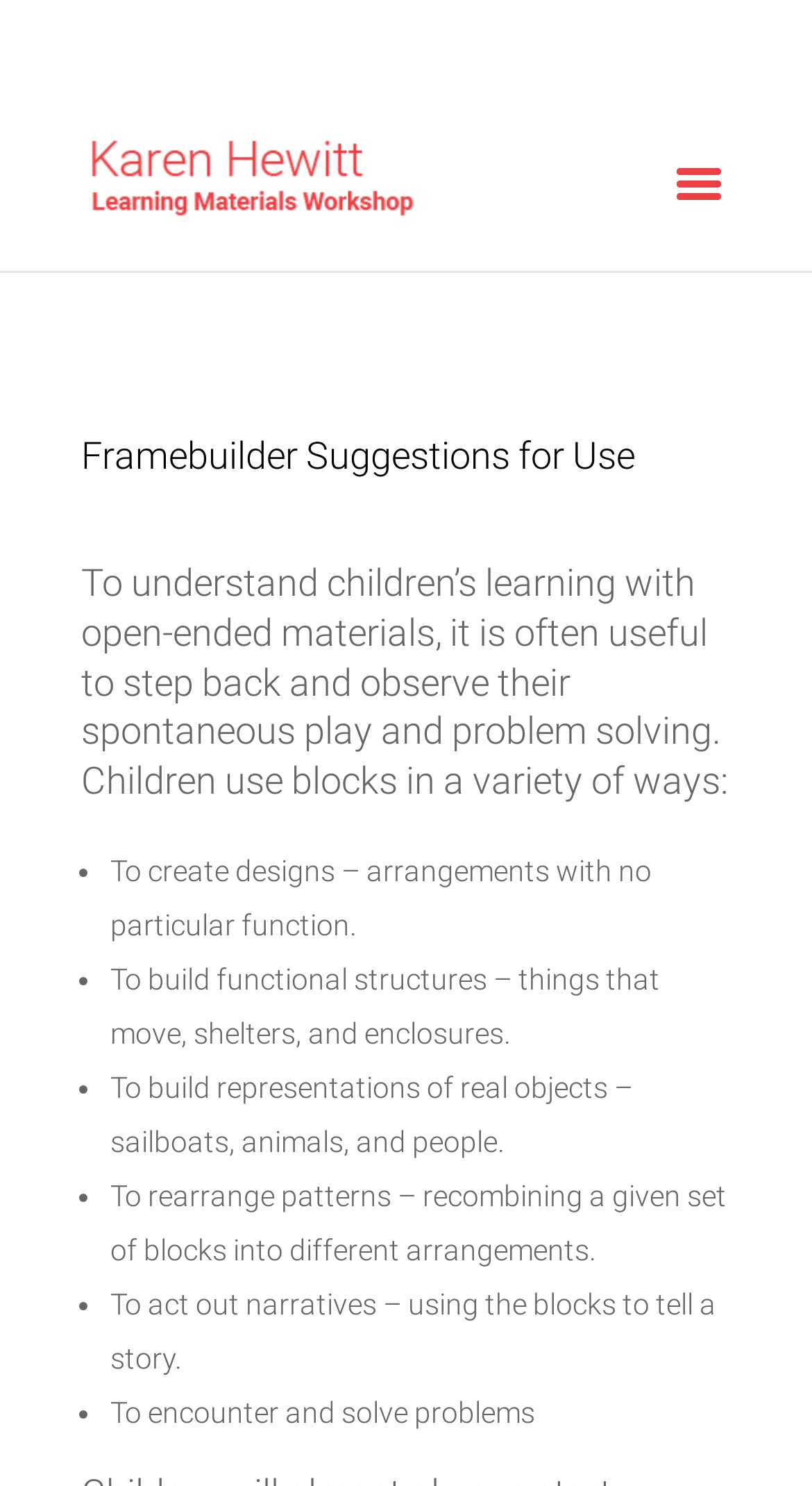Provide a single word or phrase to answer the given question: 
Is there a search function on the webpage?

Yes